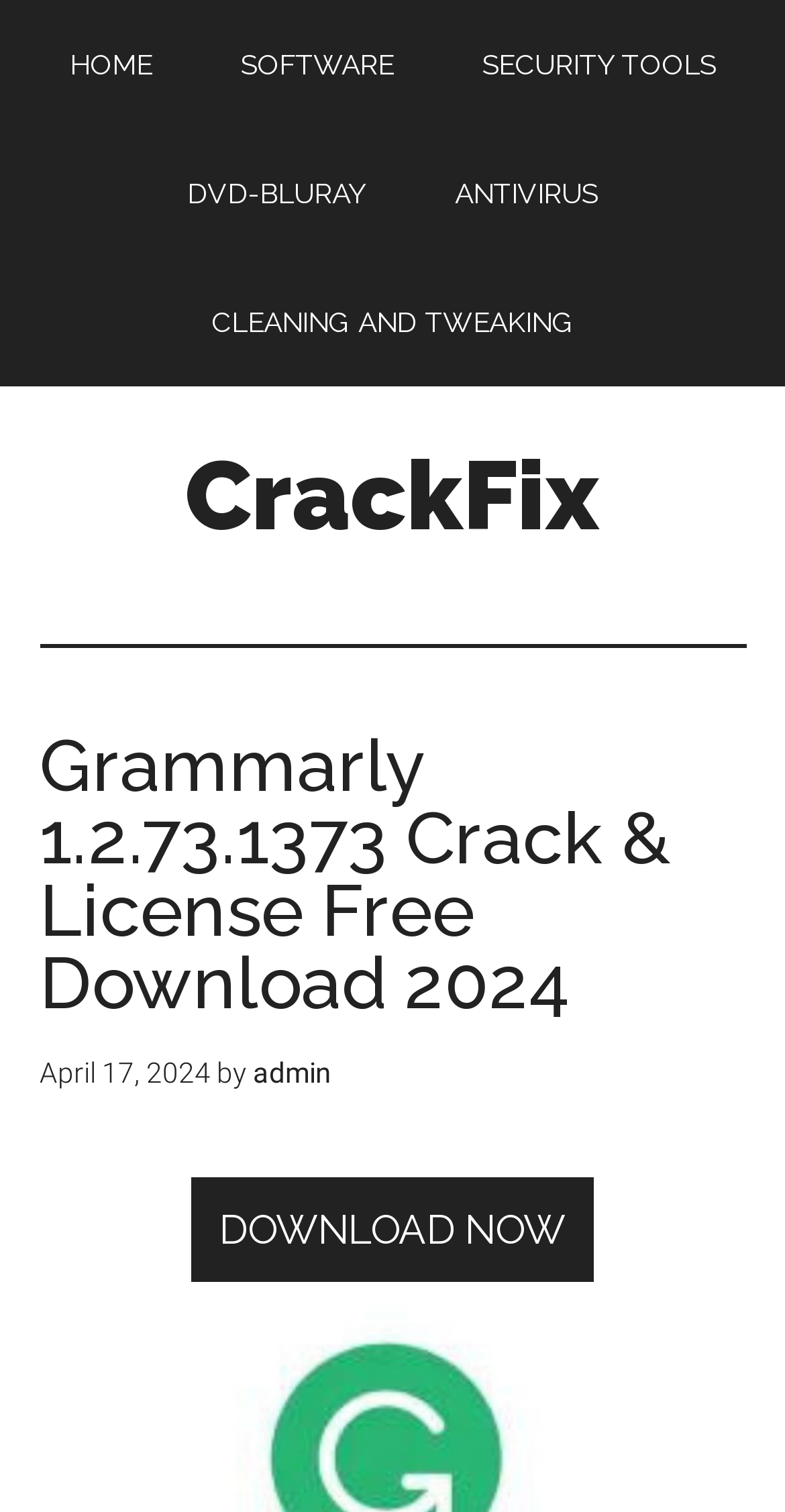Locate the headline of the webpage and generate its content.

Grammarly 1.2.73.1373 Crack & License Free Download 2024